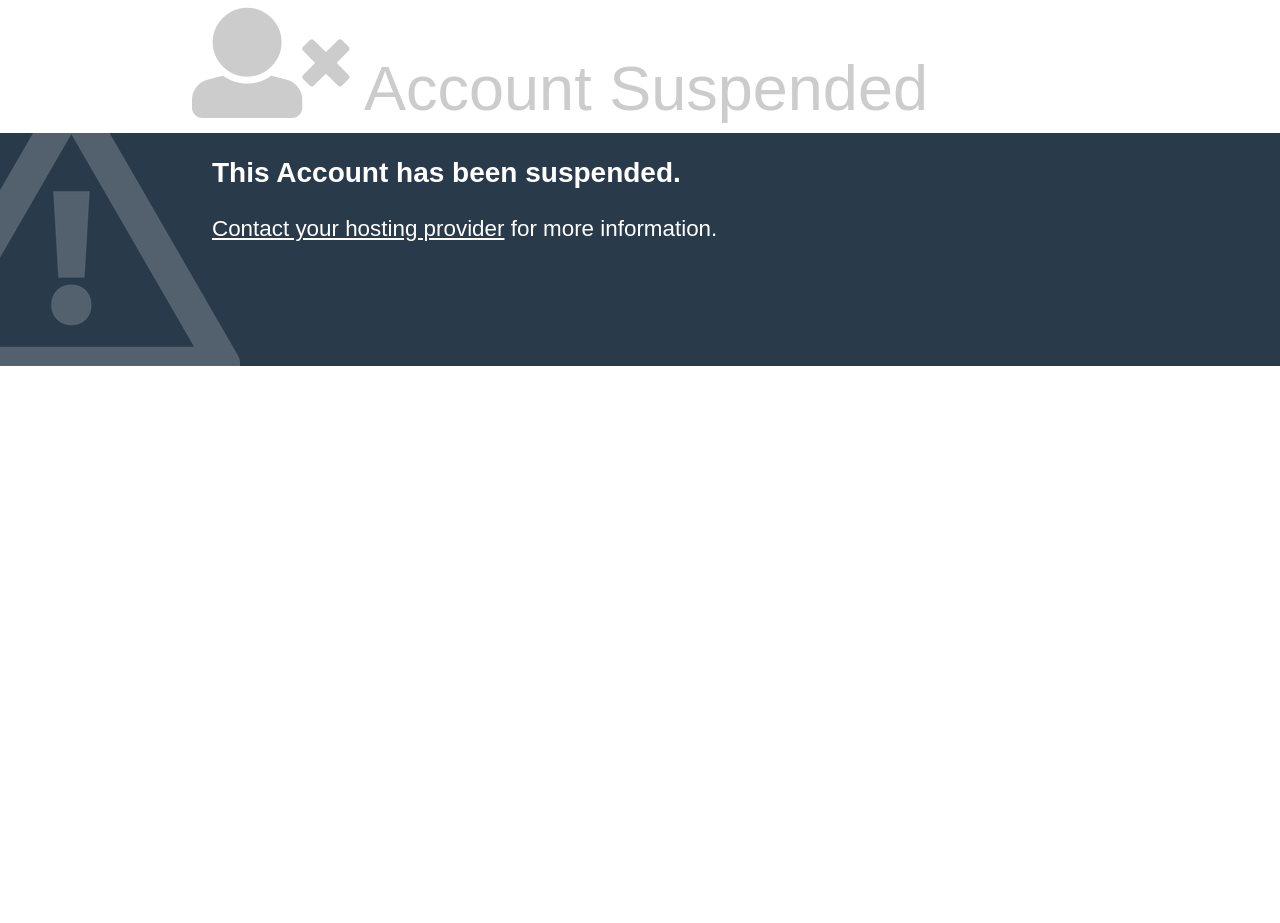Find the bounding box coordinates of the UI element according to this description: "Contact your hosting provider".

[0.166, 0.234, 0.394, 0.261]